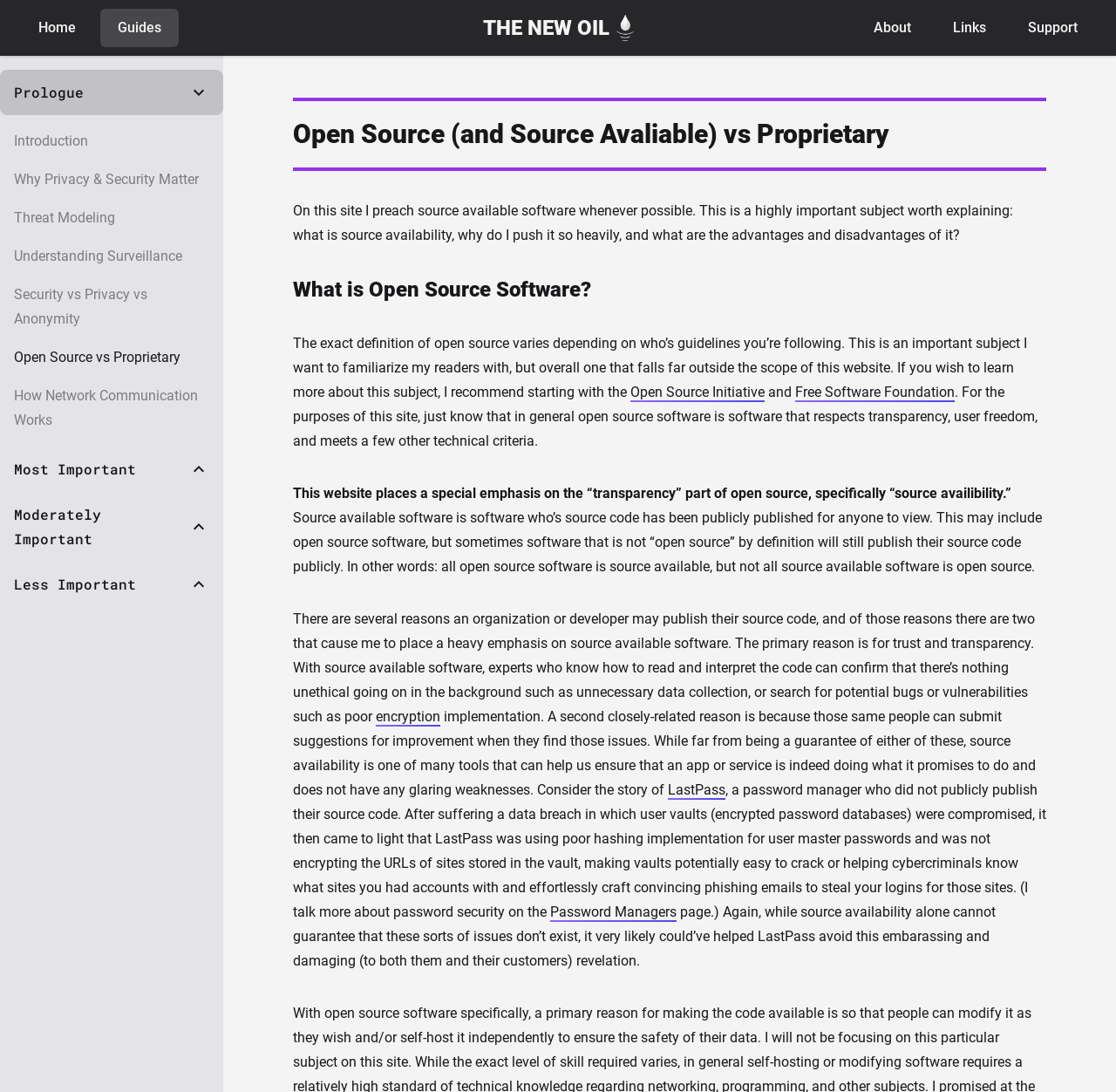Provide a brief response in the form of a single word or phrase:
What is the main topic of this webpage?

Open Source vs Proprietary